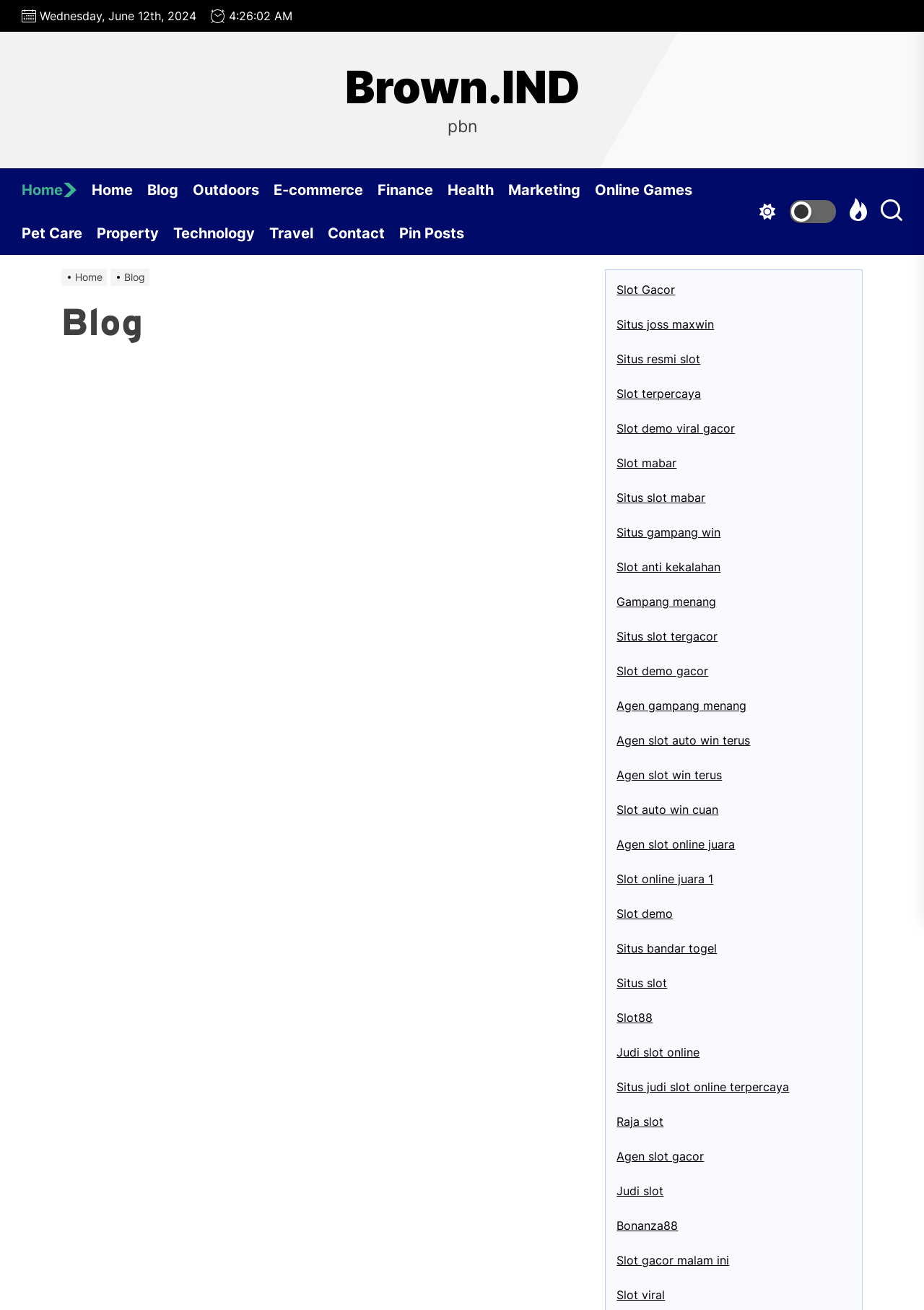Based on the element description: "Slot mabar", identify the UI element and provide its bounding box coordinates. Use four float numbers between 0 and 1, [left, top, right, bottom].

[0.667, 0.348, 0.732, 0.359]